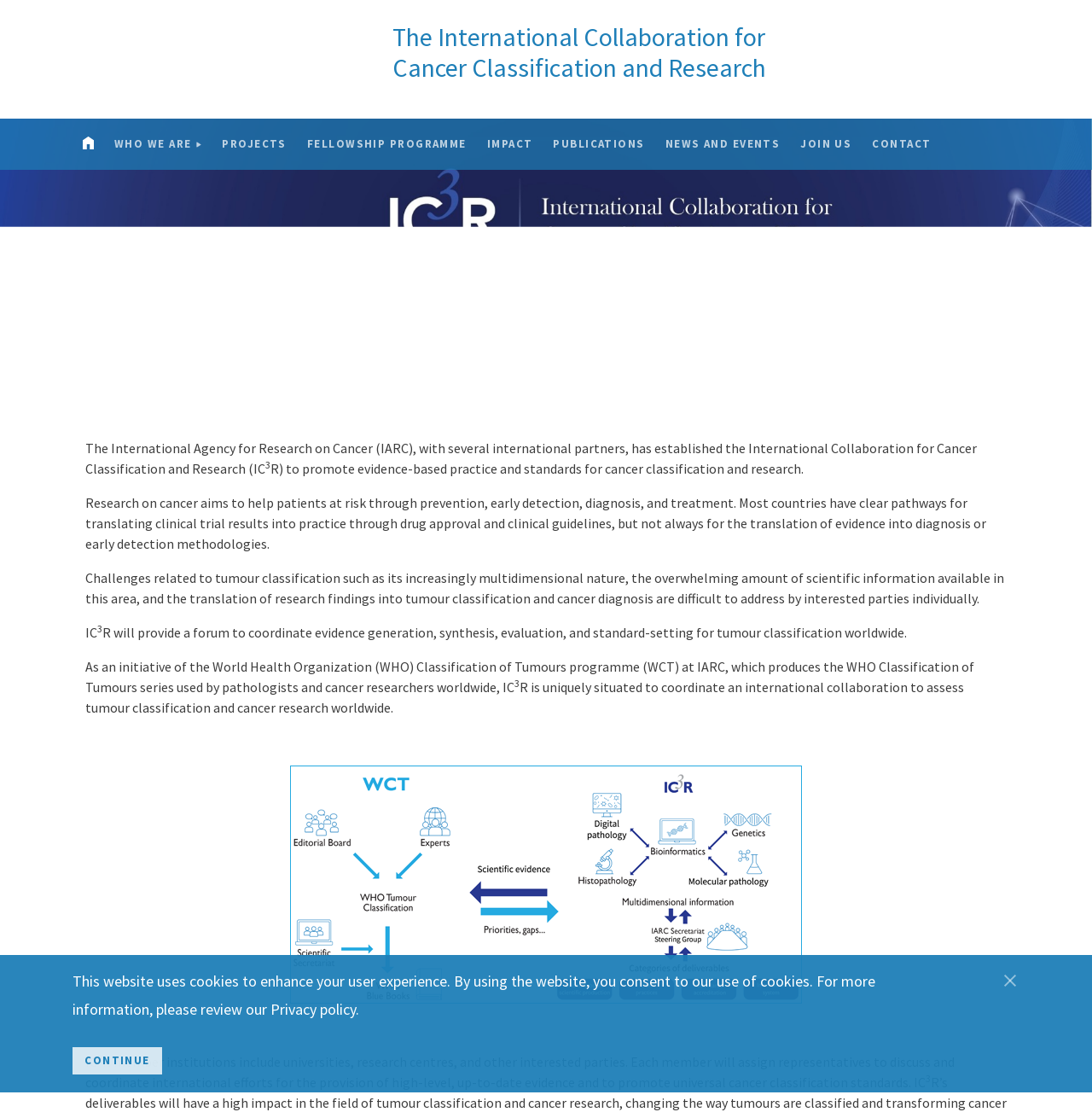What is the name of the international collaboration?
From the screenshot, supply a one-word or short-phrase answer.

IC3R